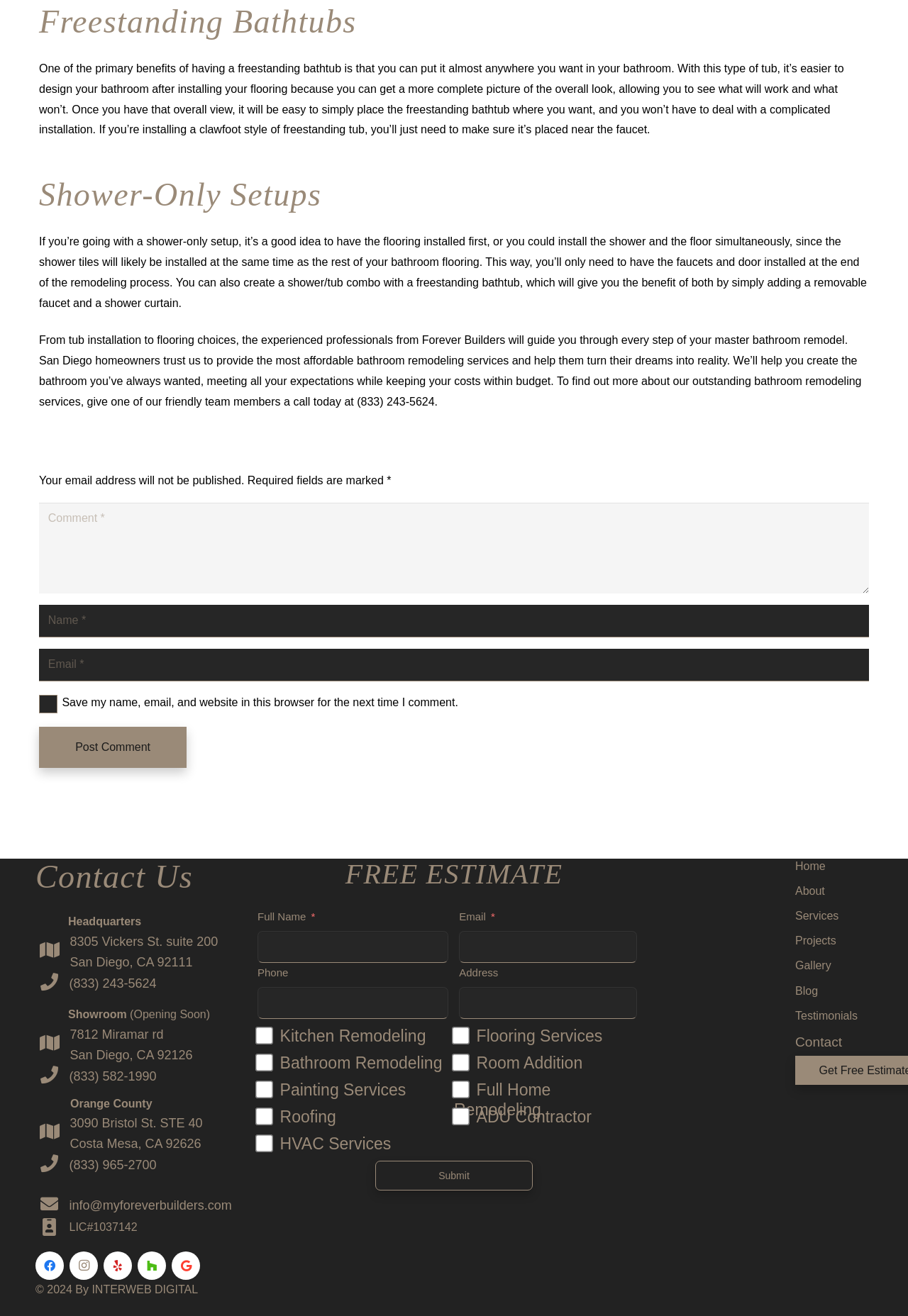How many social media links are there at the bottom of the webpage?
Provide a one-word or short-phrase answer based on the image.

5